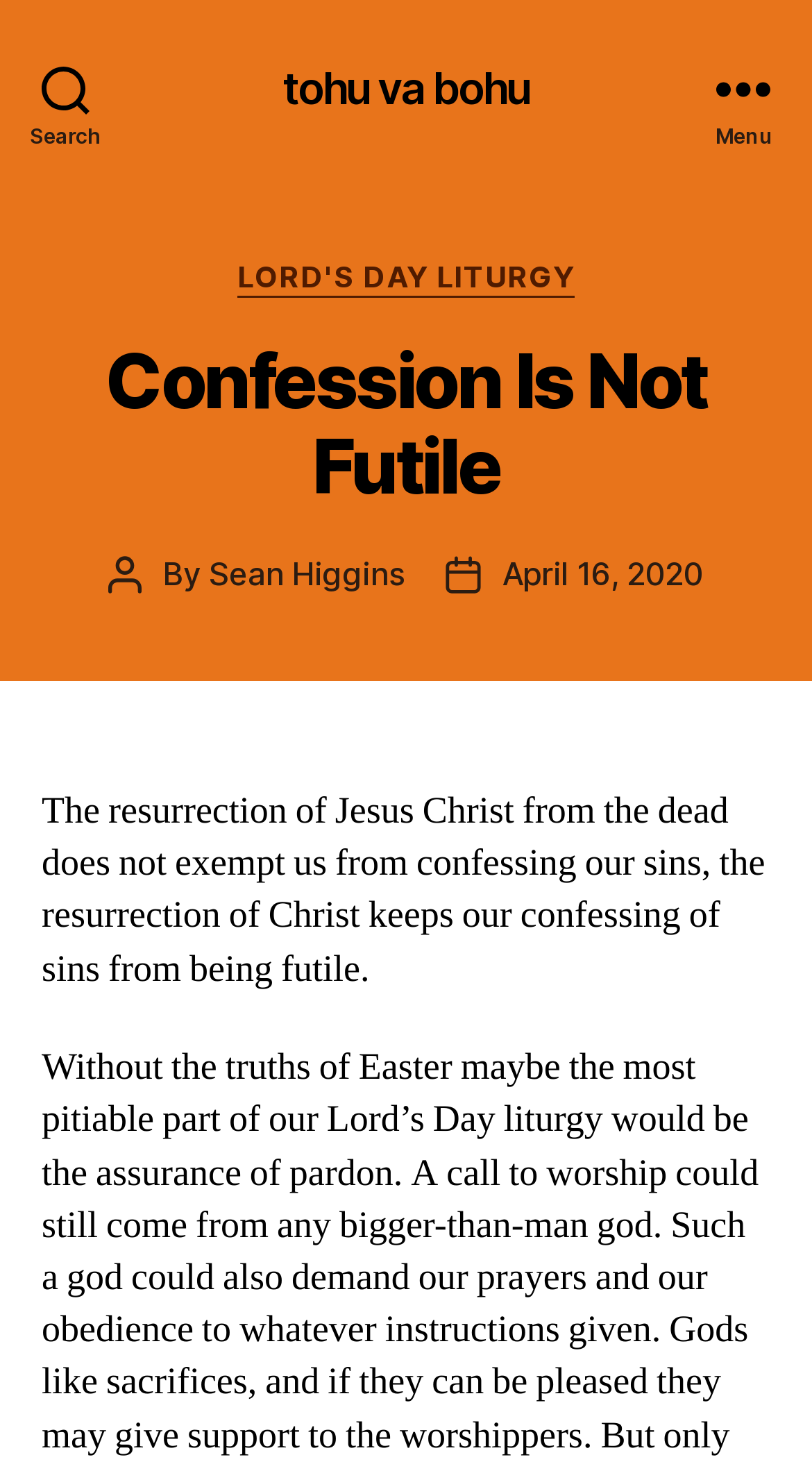Based on the visual content of the image, answer the question thoroughly: What is the purpose of the resurrection of Jesus Christ?

Upon examining the webpage, I found a paragraph of text that discusses the resurrection of Jesus Christ. According to this text, the resurrection of Christ keeps our confessing of sins from being futile. Therefore, I conclude that the purpose of the resurrection of Jesus Christ is to prevent confessing of sins from being futile.